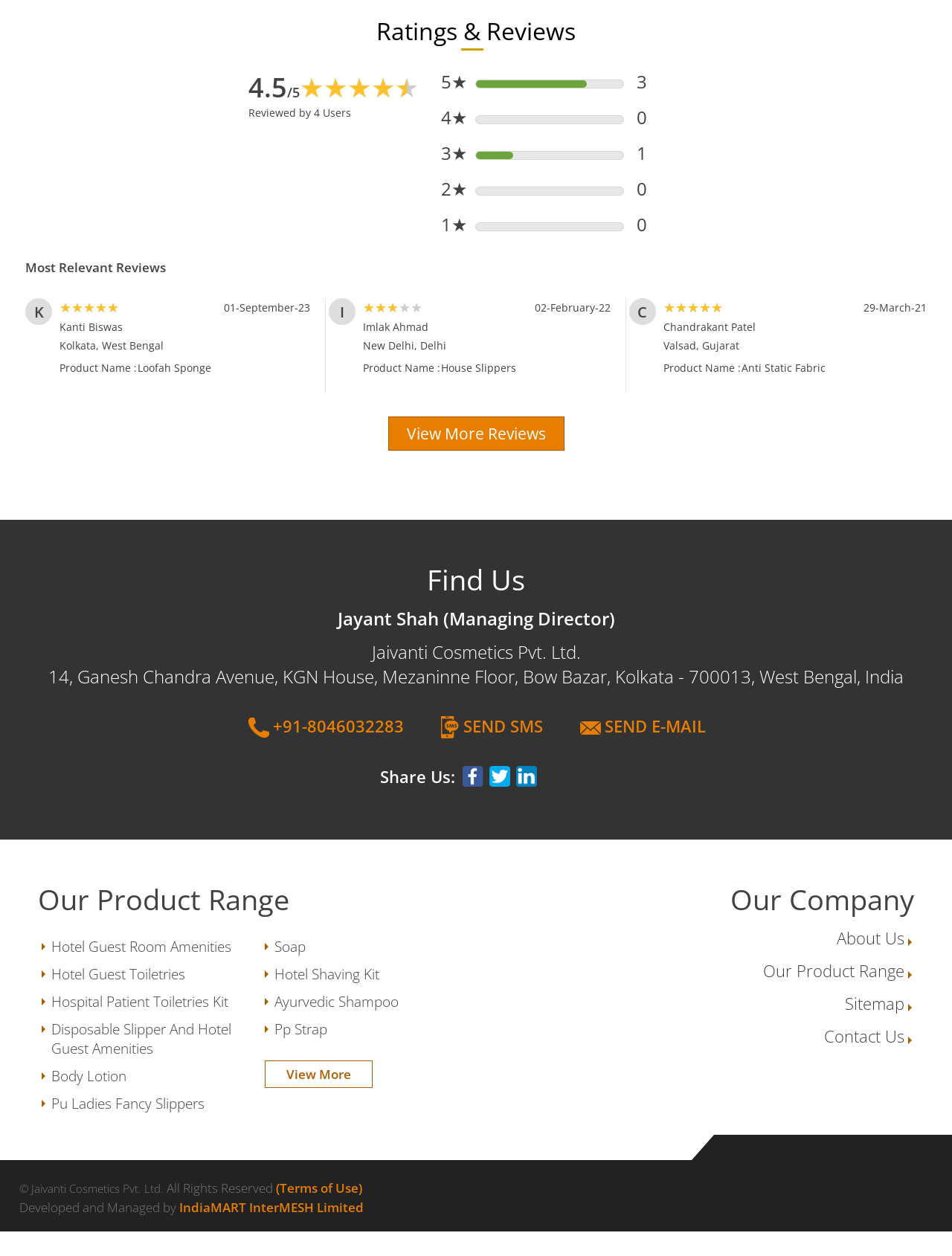Based on what you see in the screenshot, provide a thorough answer to this question: What is the name of the company?

The name of the company can be found in the footer section of the webpage, where it is displayed as 'Jaivanti Cosmetics Pvt. Ltd.' along with the company's address and contact information.